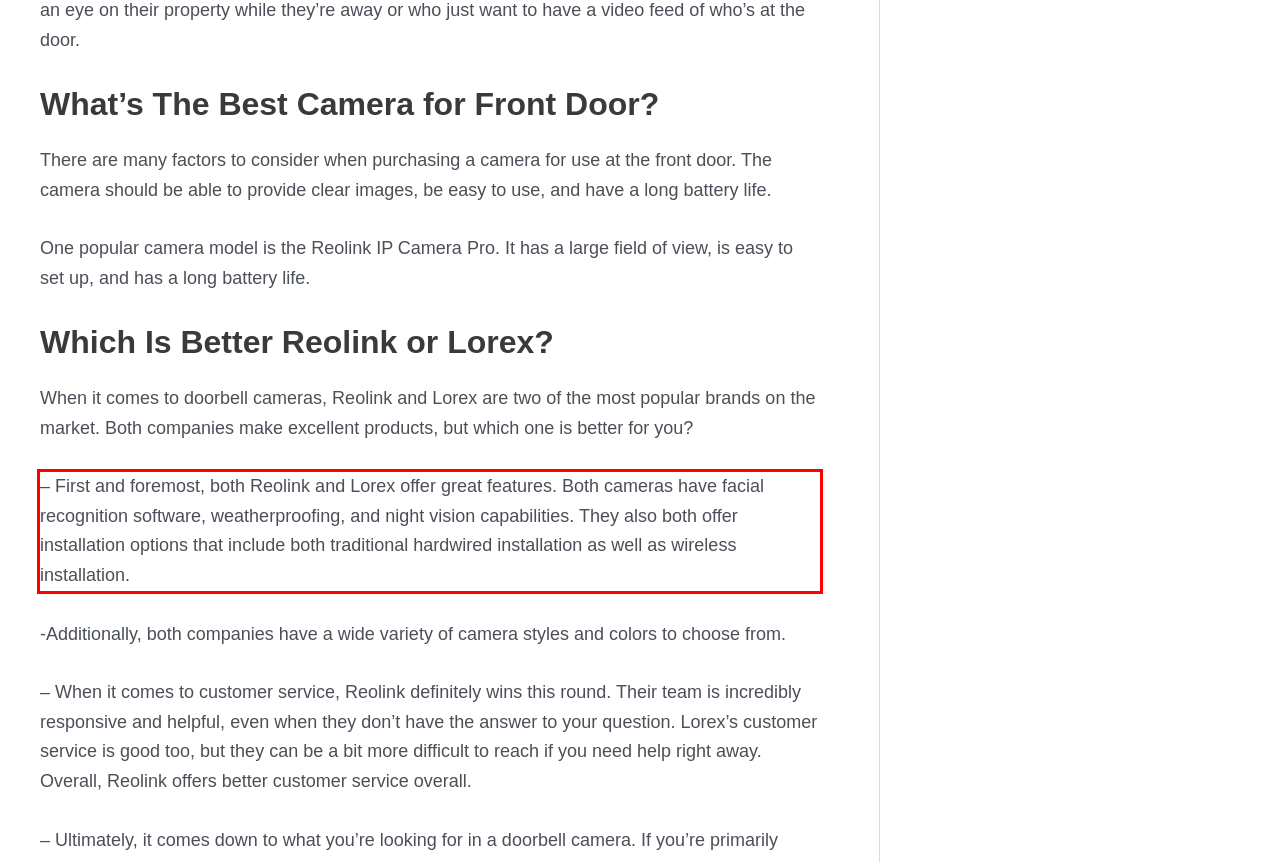You have a webpage screenshot with a red rectangle surrounding a UI element. Extract the text content from within this red bounding box.

– First and foremost, both Reolink and Lorex offer great features. Both cameras have facial recognition software, weatherproofing, and night vision capabilities. They also both offer installation options that include both traditional hardwired installation as well as wireless installation.